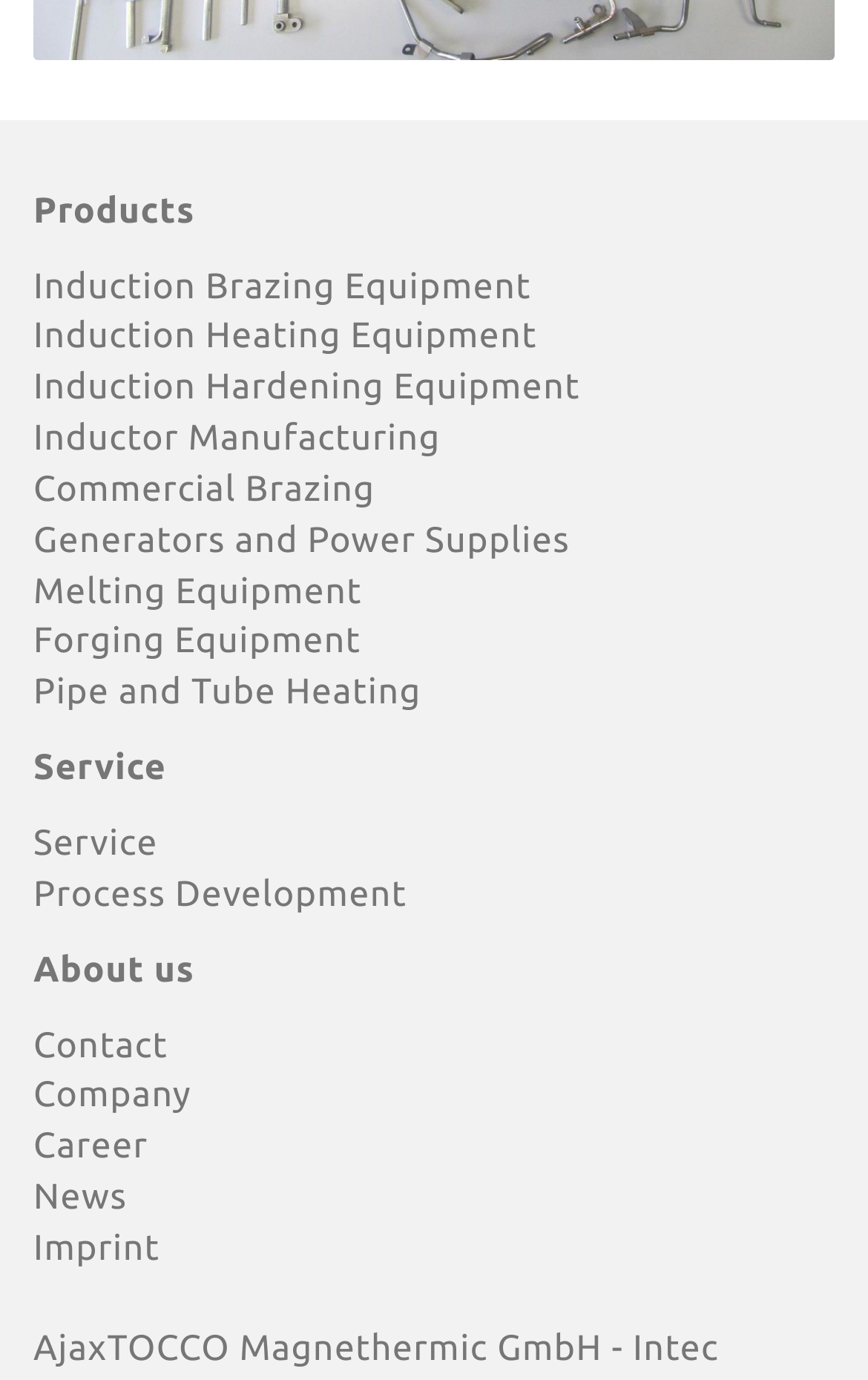Specify the bounding box coordinates of the element's region that should be clicked to achieve the following instruction: "Go to Induction Brazing Equipment". The bounding box coordinates consist of four float numbers between 0 and 1, in the format [left, top, right, bottom].

[0.038, 0.193, 0.612, 0.222]